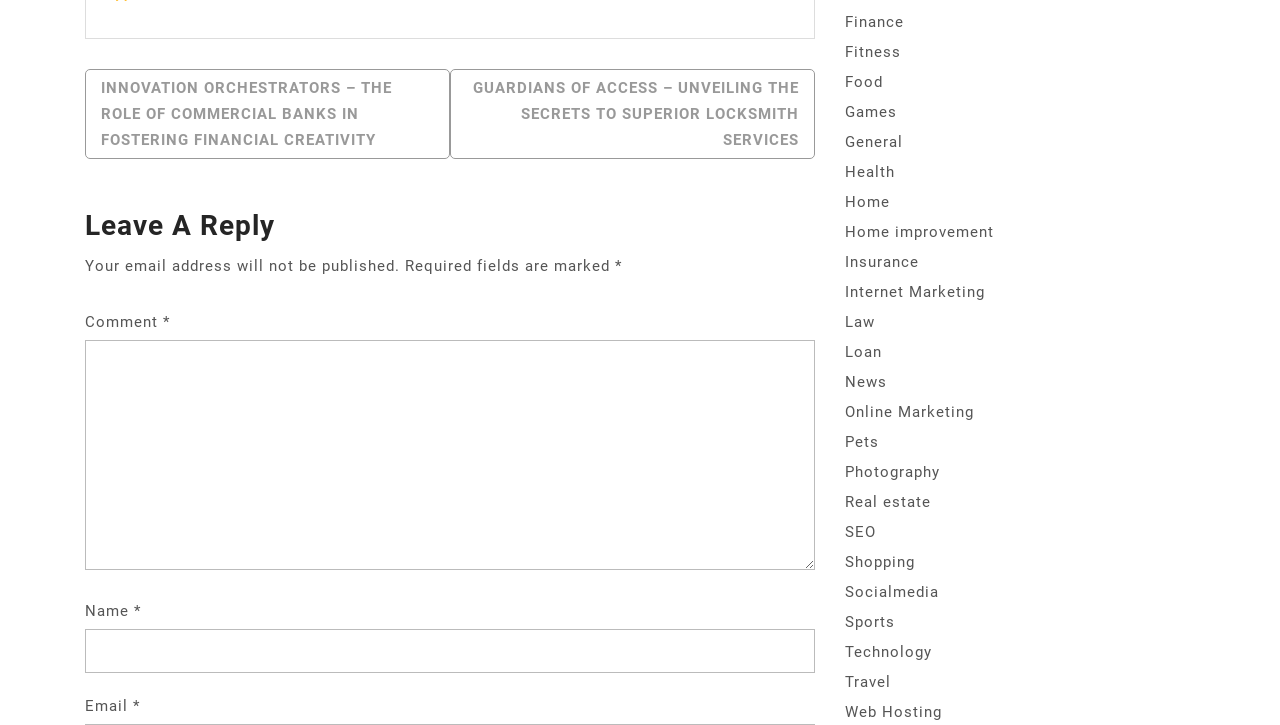Determine the bounding box of the UI element mentioned here: "Web Hosting". The coordinates must be in the format [left, top, right, bottom] with values ranging from 0 to 1.

[0.66, 0.969, 0.736, 0.994]